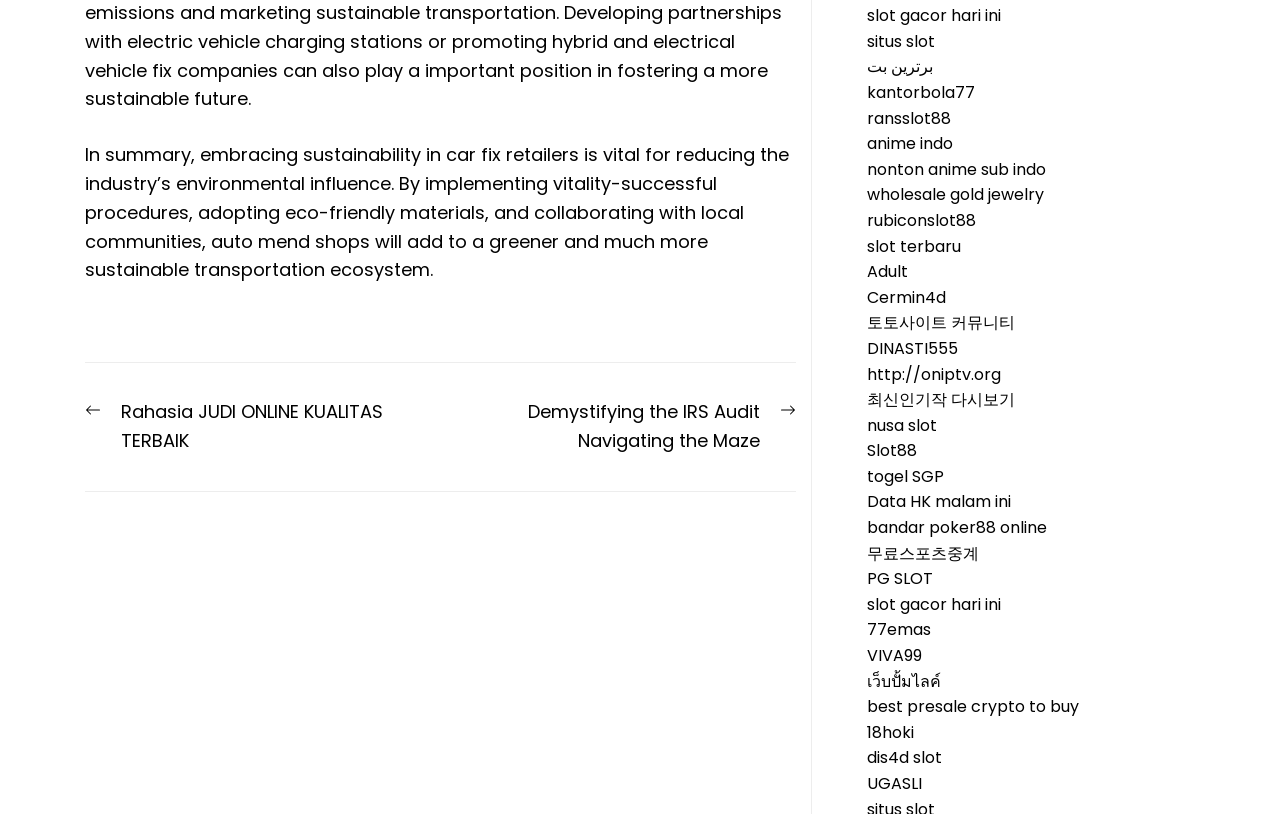Please identify the bounding box coordinates of the region to click in order to complete the given instruction: "Go to 'situs slot'". The coordinates should be four float numbers between 0 and 1, i.e., [left, top, right, bottom].

[0.677, 0.037, 0.73, 0.065]